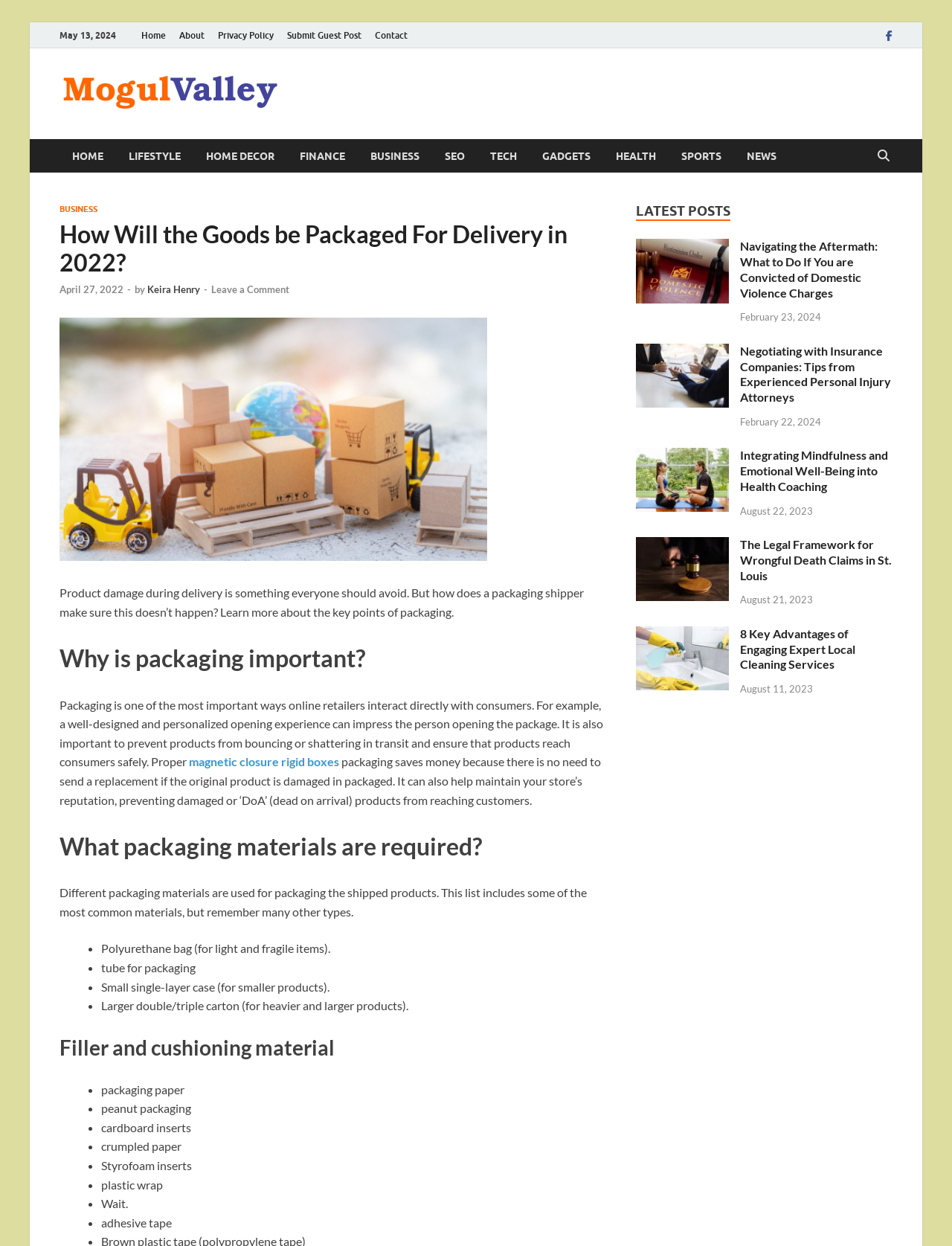Find the bounding box coordinates of the area that needs to be clicked in order to achieve the following instruction: "Click on the 'HOME' link". The coordinates should be specified as four float numbers between 0 and 1, i.e., [left, top, right, bottom].

[0.062, 0.112, 0.122, 0.139]